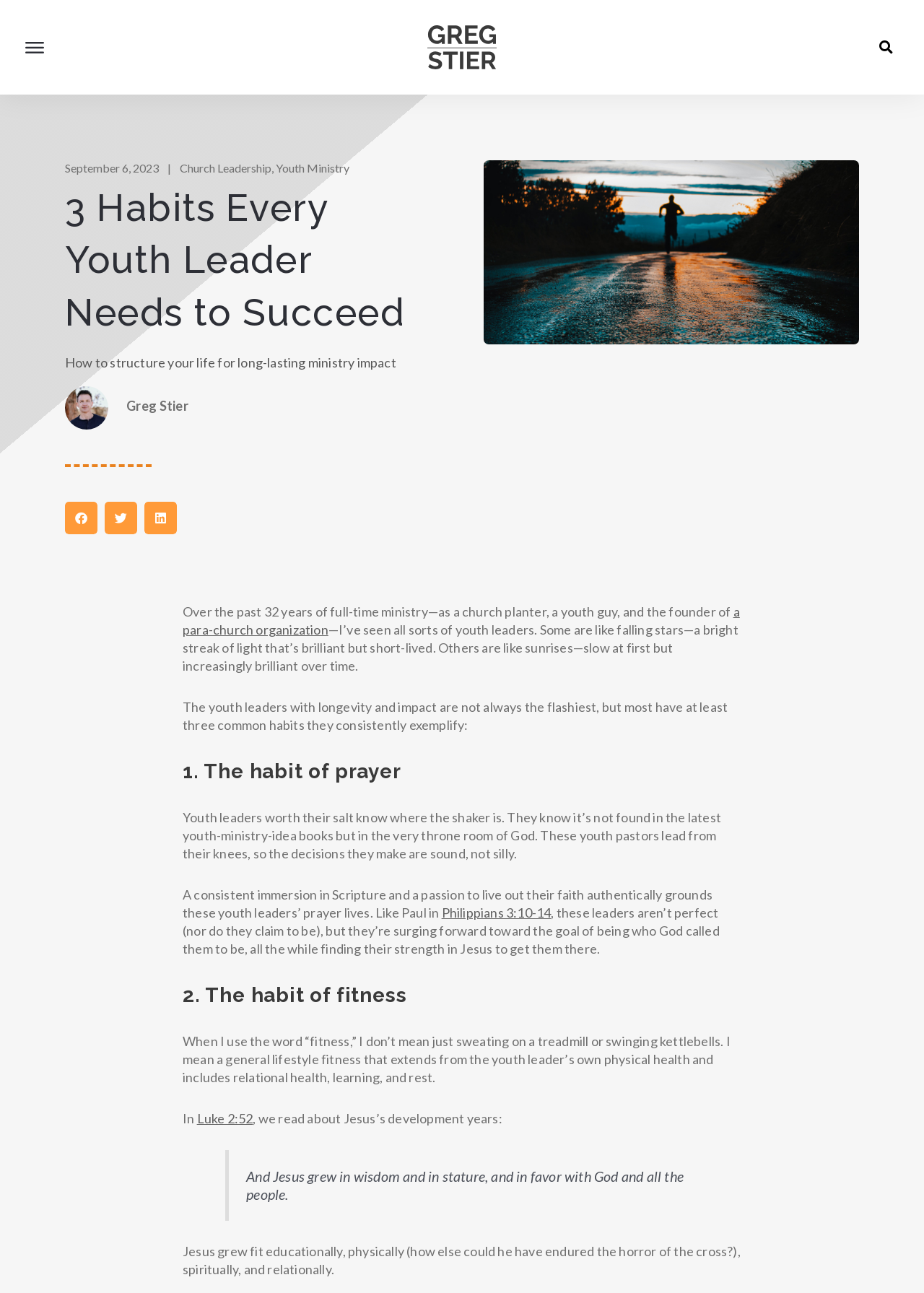Can you extract the primary headline text from the webpage?

3 Habits Every Youth Leader Needs to Succeed